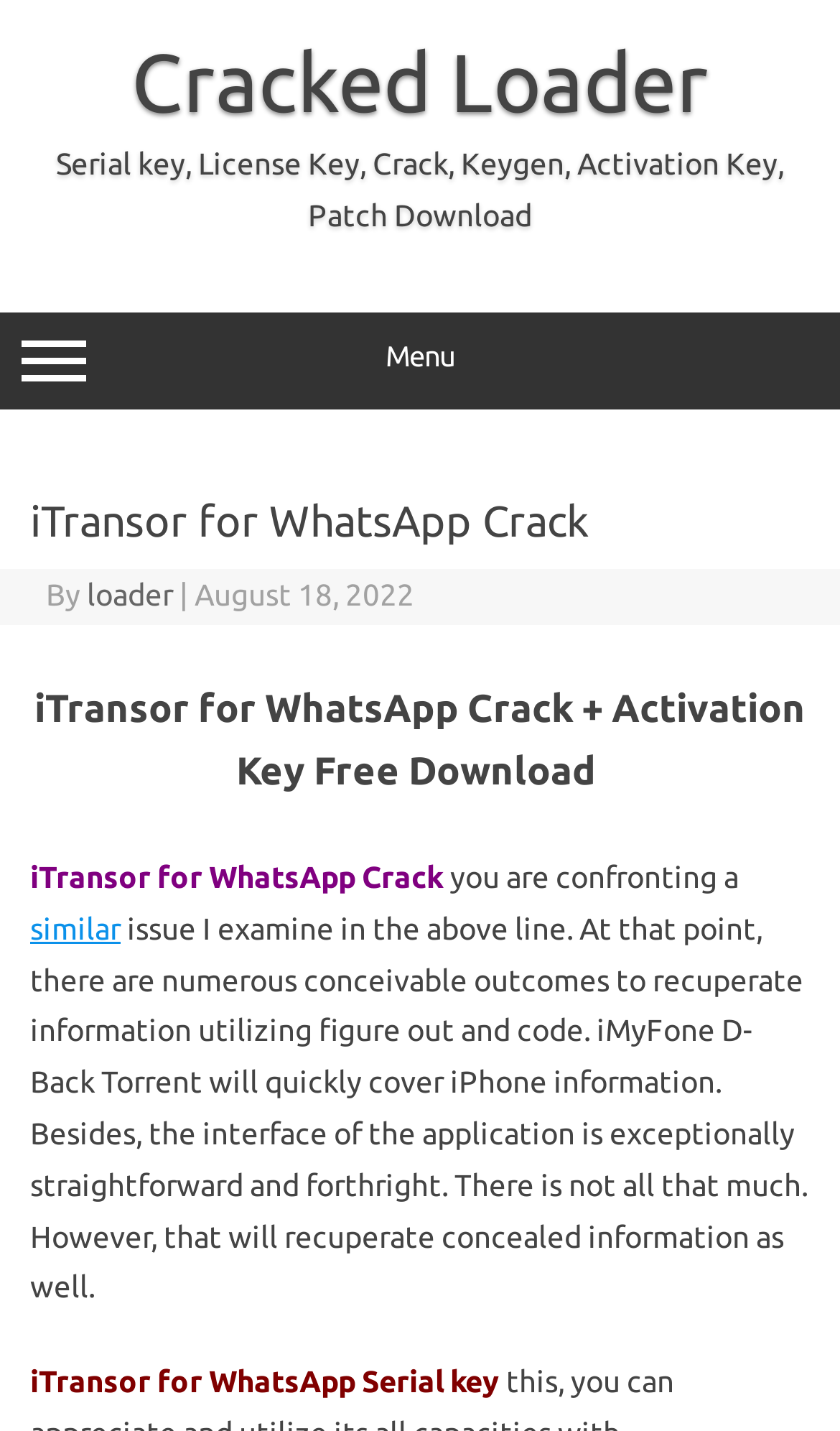Describe all the key features and sections of the webpage thoroughly.

The webpage is about iTransor for WhatsApp Crack + Activation Key Free Download. At the top, there is a link to "Cracked Loader" and a static text describing various types of keys, including serial, license, crack, keygen, activation, and patch download. 

Below these elements, there is a menu button labeled "Menu" that, when expanded, reveals a header section. This section contains a heading "iTransor for WhatsApp Crack" followed by the text "By" and a link to "loader". The date "August 18, 2022" is also present in this section. 

Further down, there is another heading "iTransor for WhatsApp Crack + Activation Key Free Download" followed by a paragraph of text discussing data recovery using code and figure out. The text also mentions iMyFone D-Back Torrent and its ability to recover hidden iPhone data. 

At the bottom, there is a static text "iTransor for WhatsApp Serial key". Overall, the webpage appears to be focused on providing information and resources related to iTransor for WhatsApp crack and activation key.